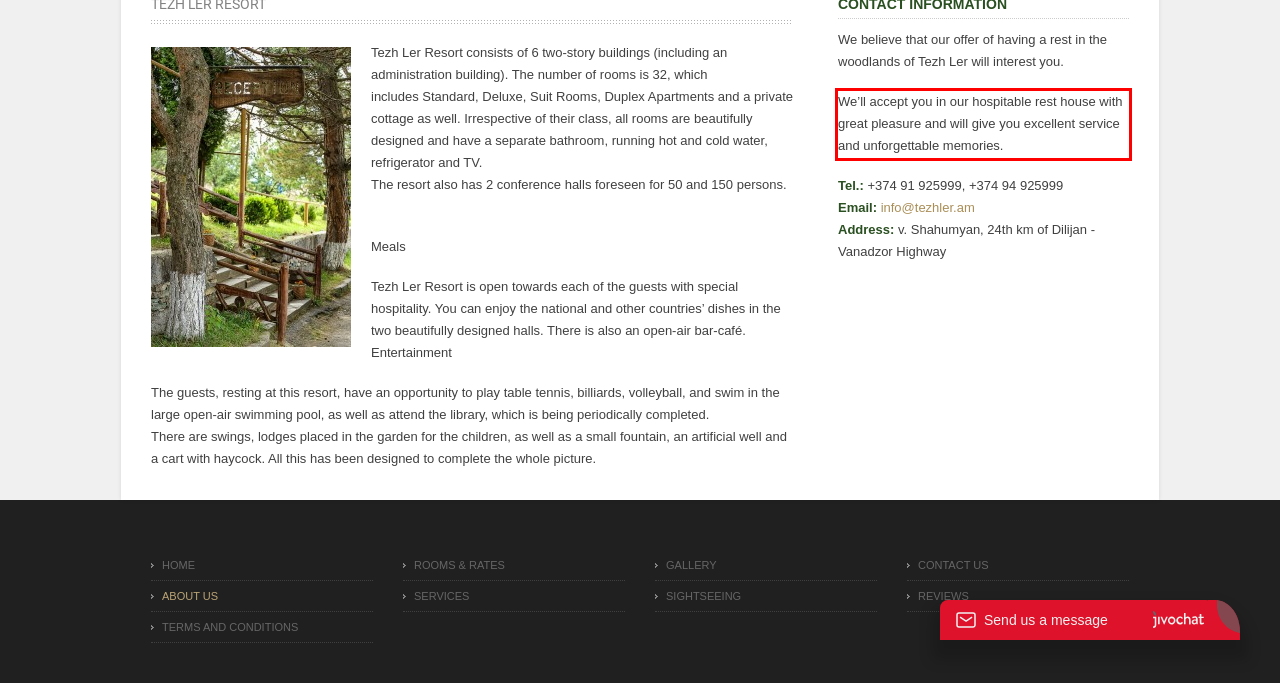Given a webpage screenshot, locate the red bounding box and extract the text content found inside it.

We’ll accept you in our hospitable rest house with great pleasure and will give you excellent service and unforgettable memories.